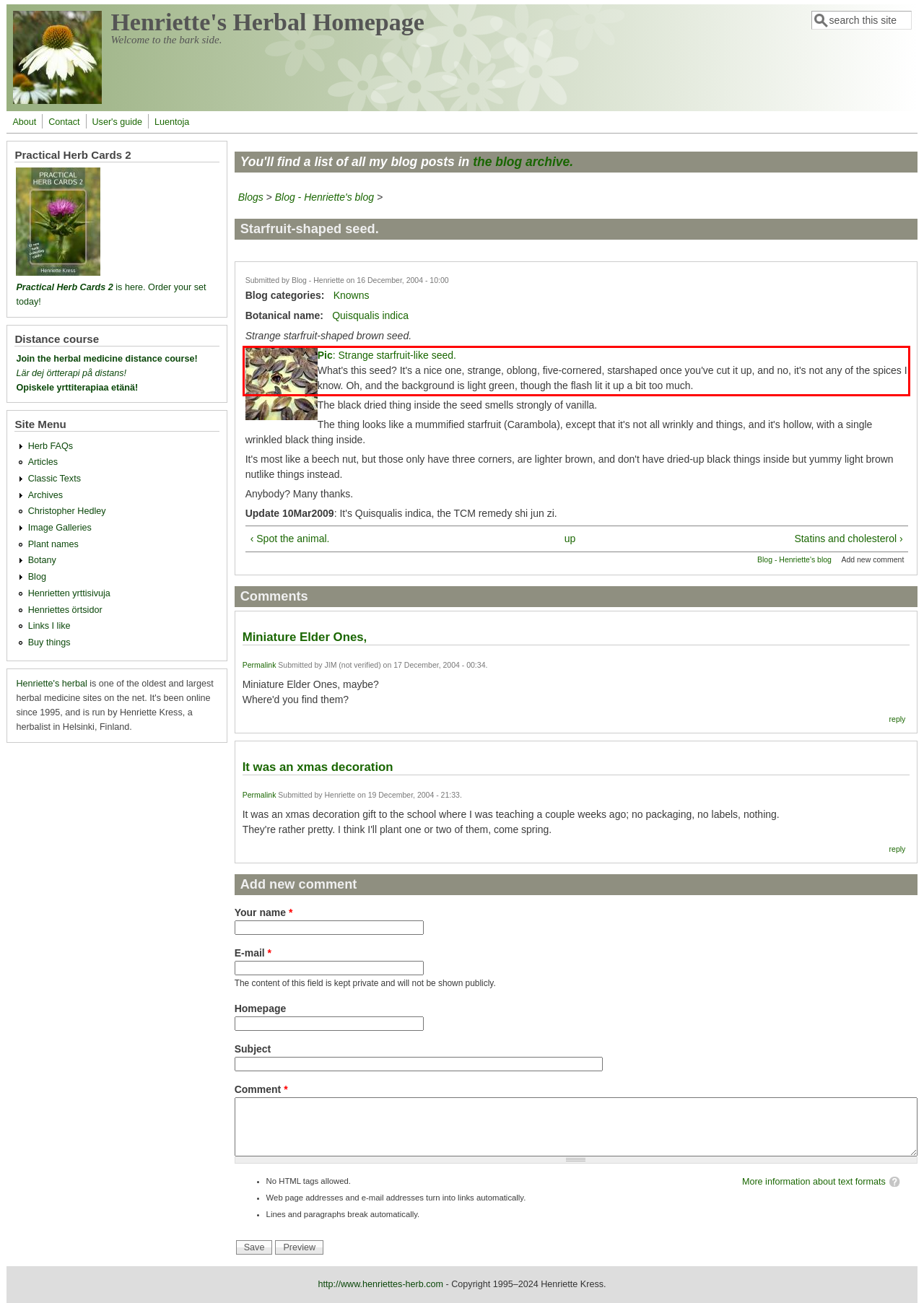Given the screenshot of the webpage, identify the red bounding box, and recognize the text content inside that red bounding box.

Pic: Strange starfruit-like seed. What's this seed? It's a nice one, strange, oblong, five-cornered, starshaped once you've cut it up, and no, it's not any of the spices I know. Oh, and the background is light green, though the flash lit it up a bit too much.